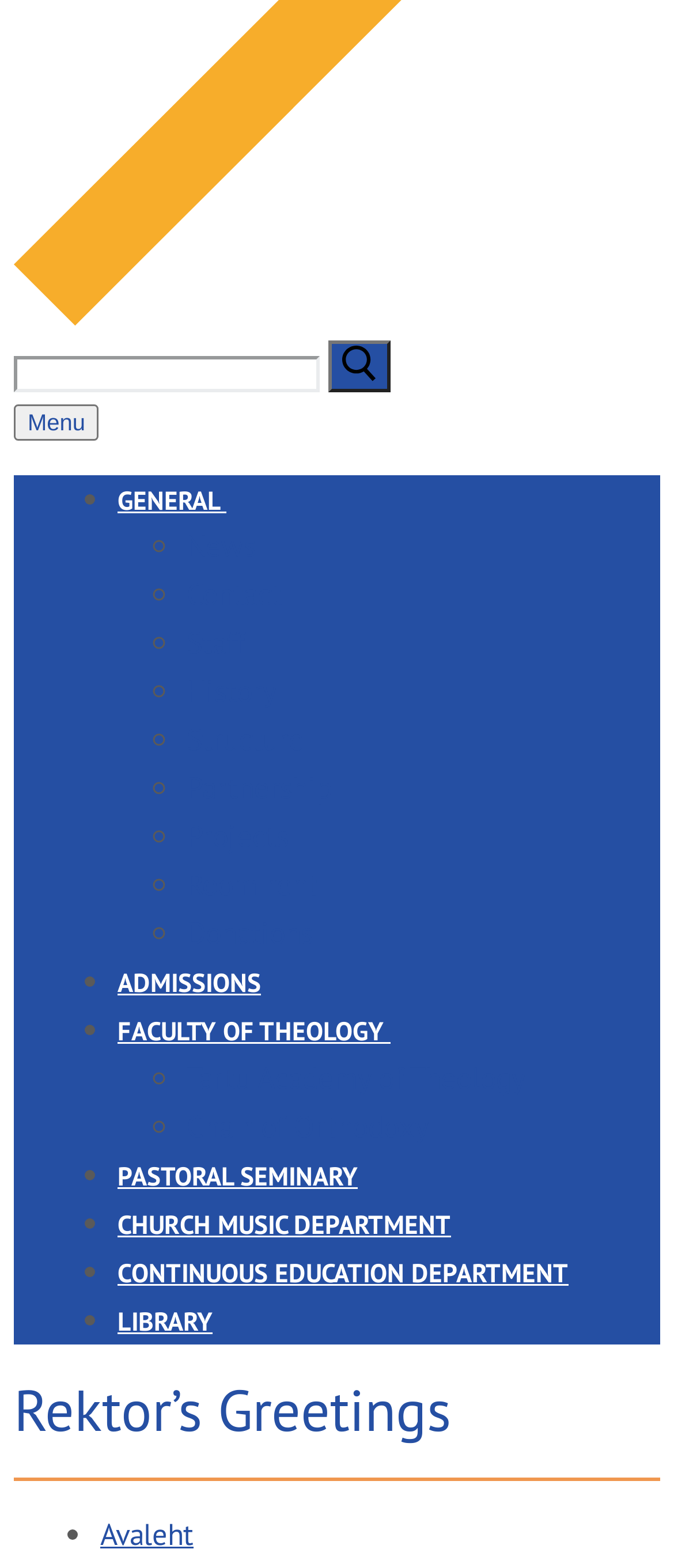Give a one-word or short-phrase answer to the following question: 
What is the title of the main content section?

Rektor's Greetings